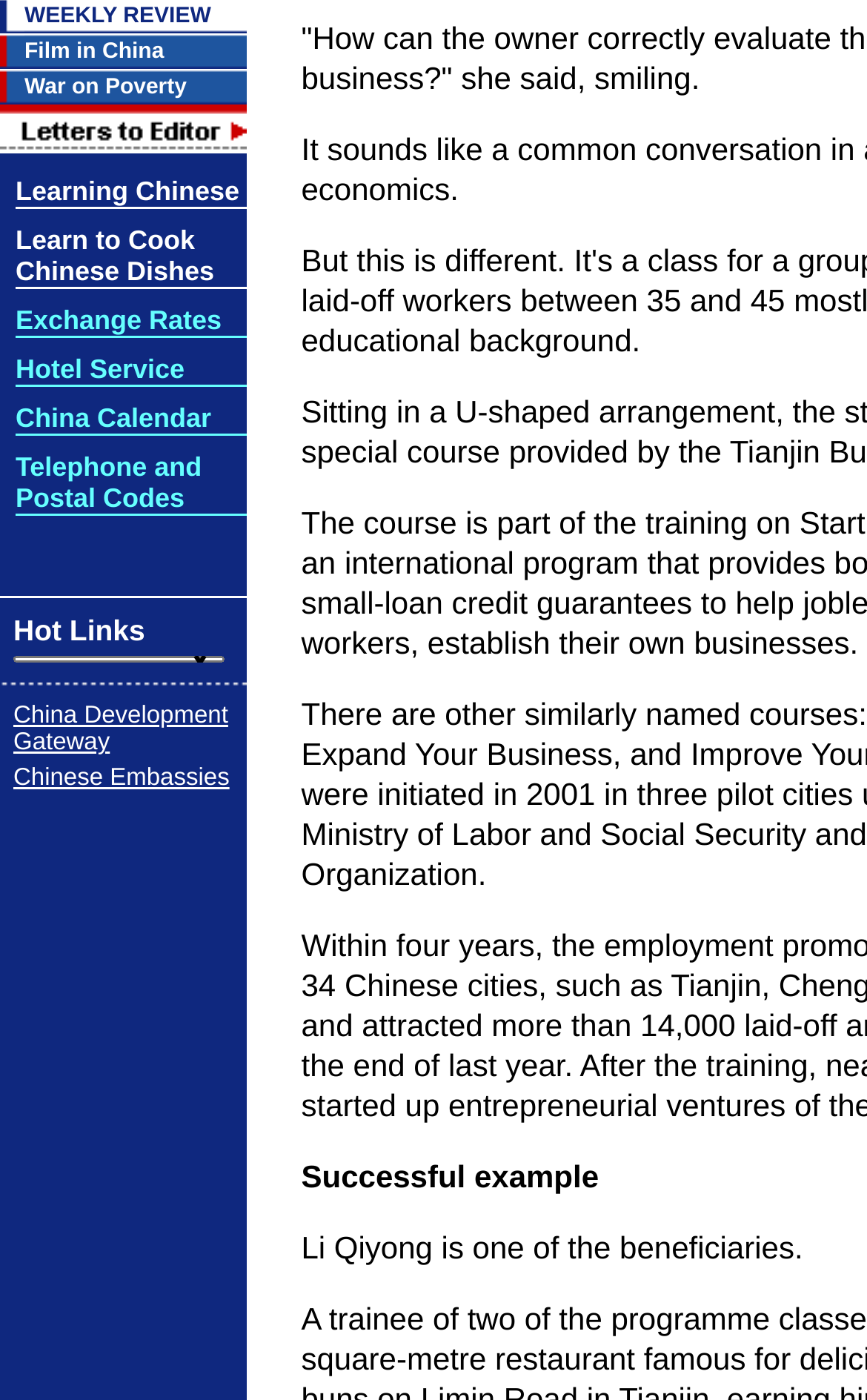Using the element description provided, determine the bounding box coordinates in the format (top-left x, top-left y, bottom-right x, bottom-right y). Ensure that all values are floating point numbers between 0 and 1. Element description: Telephone and Postal Codes

[0.018, 0.322, 0.233, 0.367]